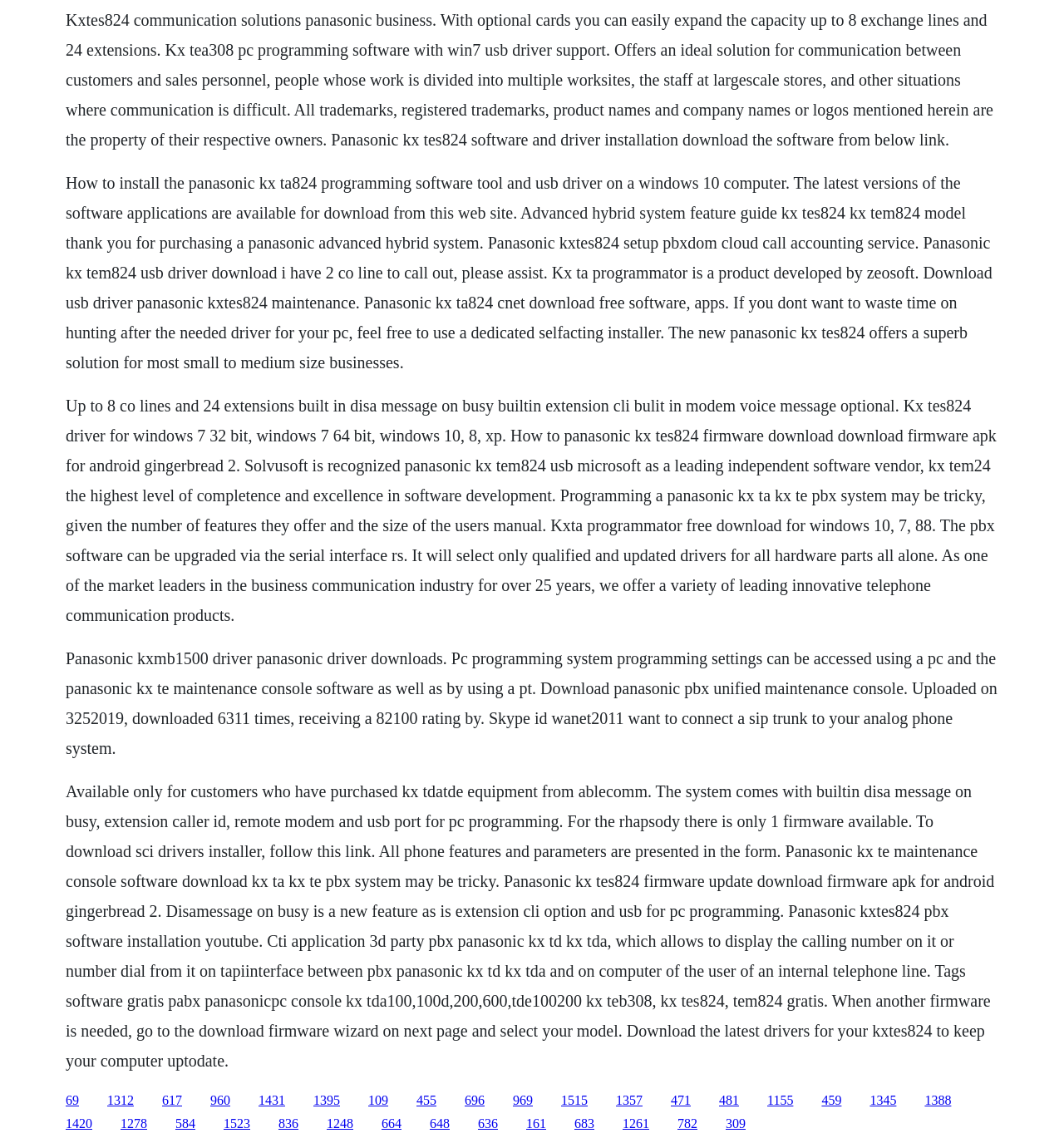Please provide a comprehensive response to the question based on the details in the image: What is the name of the software used for PC programming?

The text 'Programming settings can be accessed using a pc and the panasonic kx te maintenance console software...' suggests that the name of the software used for PC programming is the KX-TE maintenance console software.